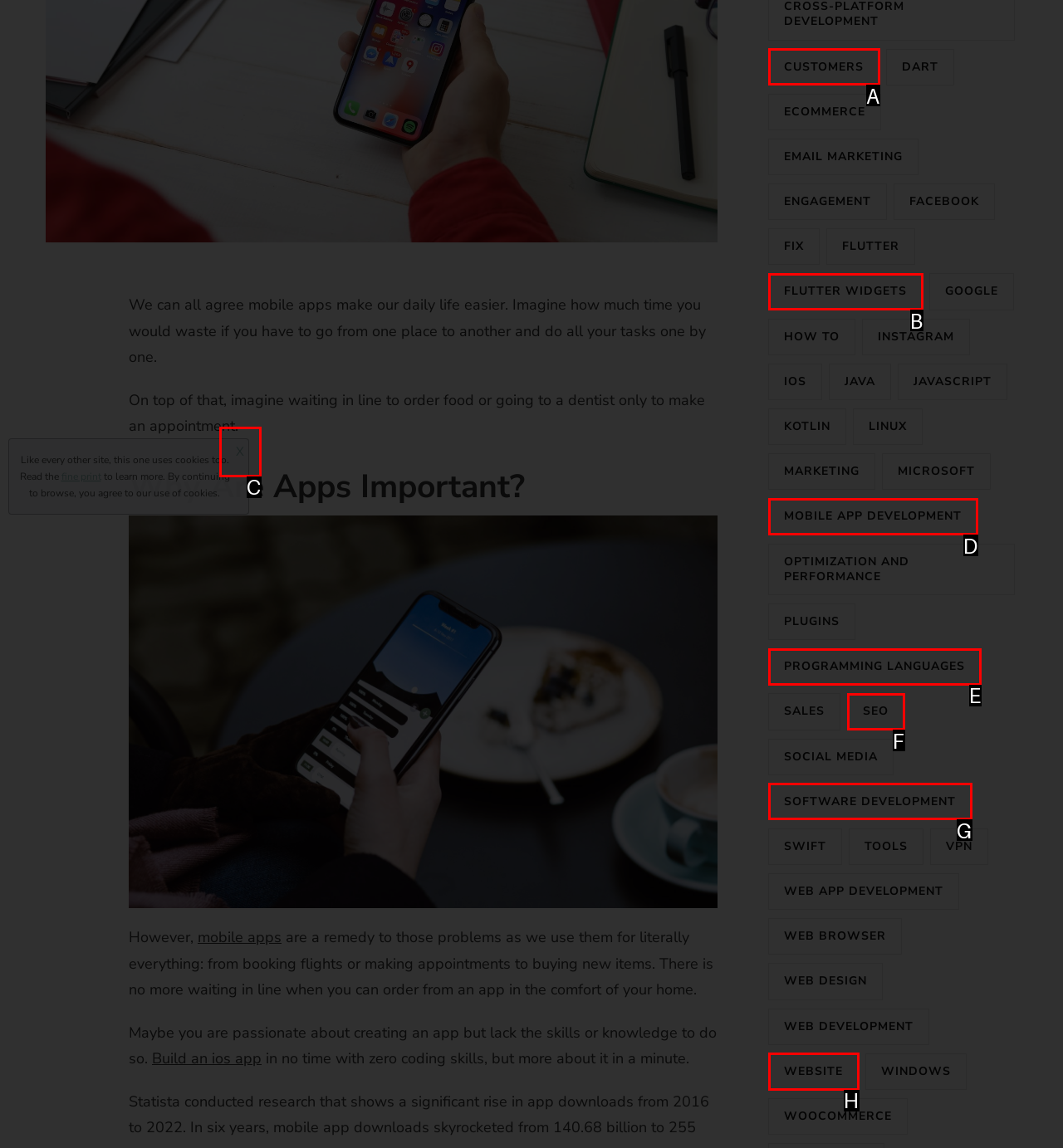Find the option that matches this description: Mobile App Development
Provide the matching option's letter directly.

D